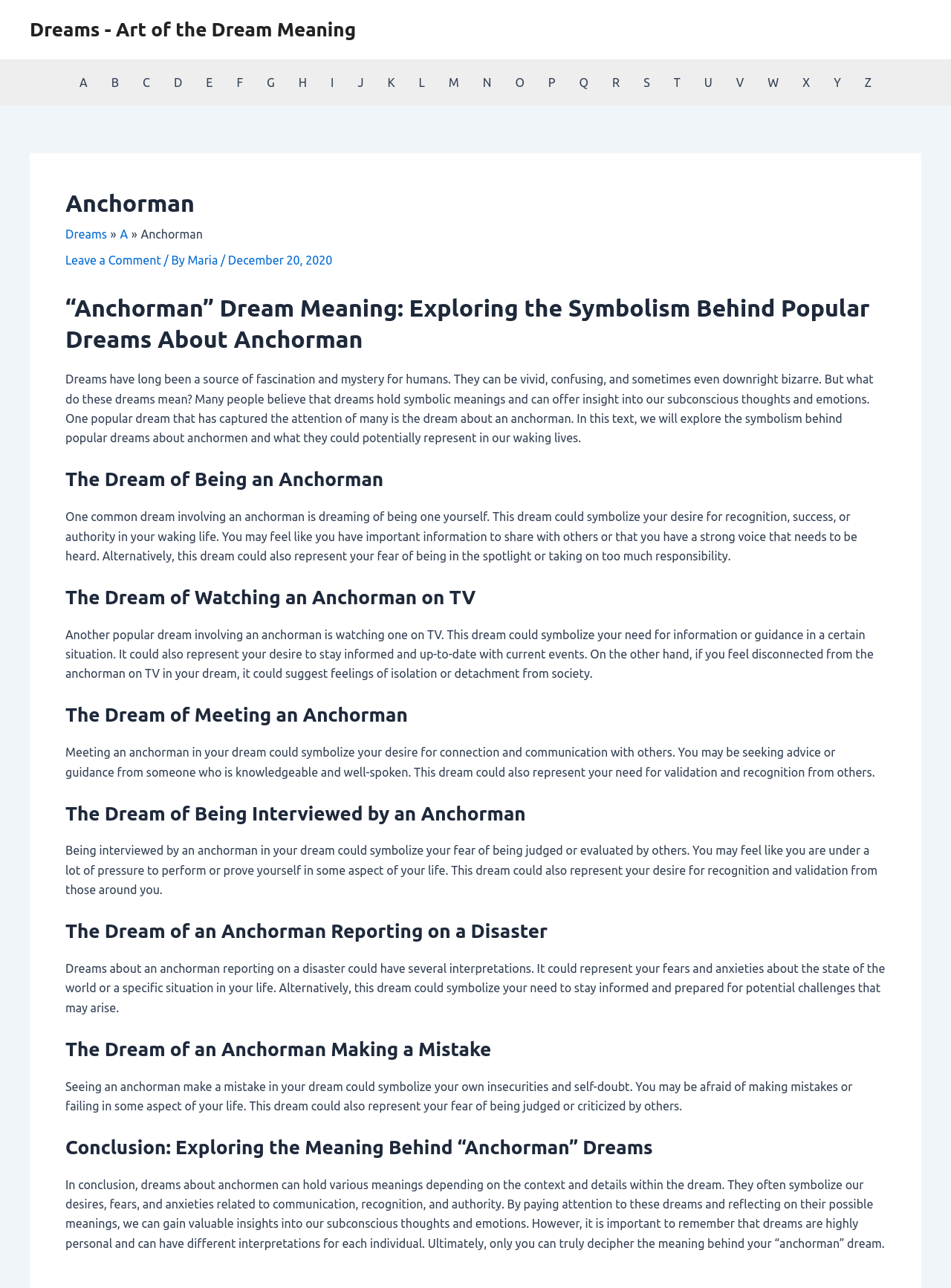Provide your answer to the question using just one word or phrase: What is the main topic of the article?

Anchorman dreams